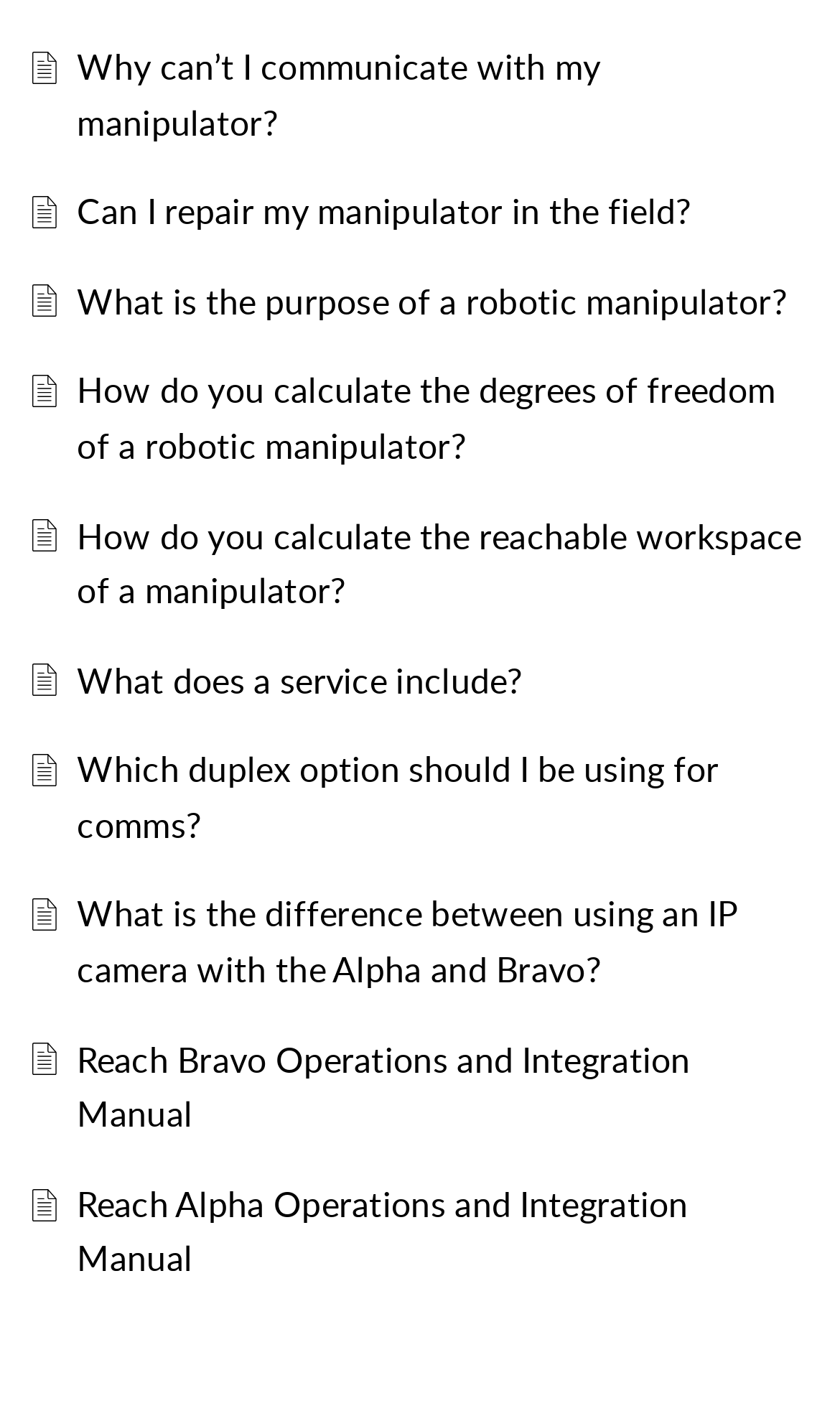Can you identify the bounding box coordinates of the clickable region needed to carry out this instruction: 'Click on 'Why can’t I communicate with my manipulator?''? The coordinates should be four float numbers within the range of 0 to 1, stated as [left, top, right, bottom].

[0.092, 0.03, 0.715, 0.103]